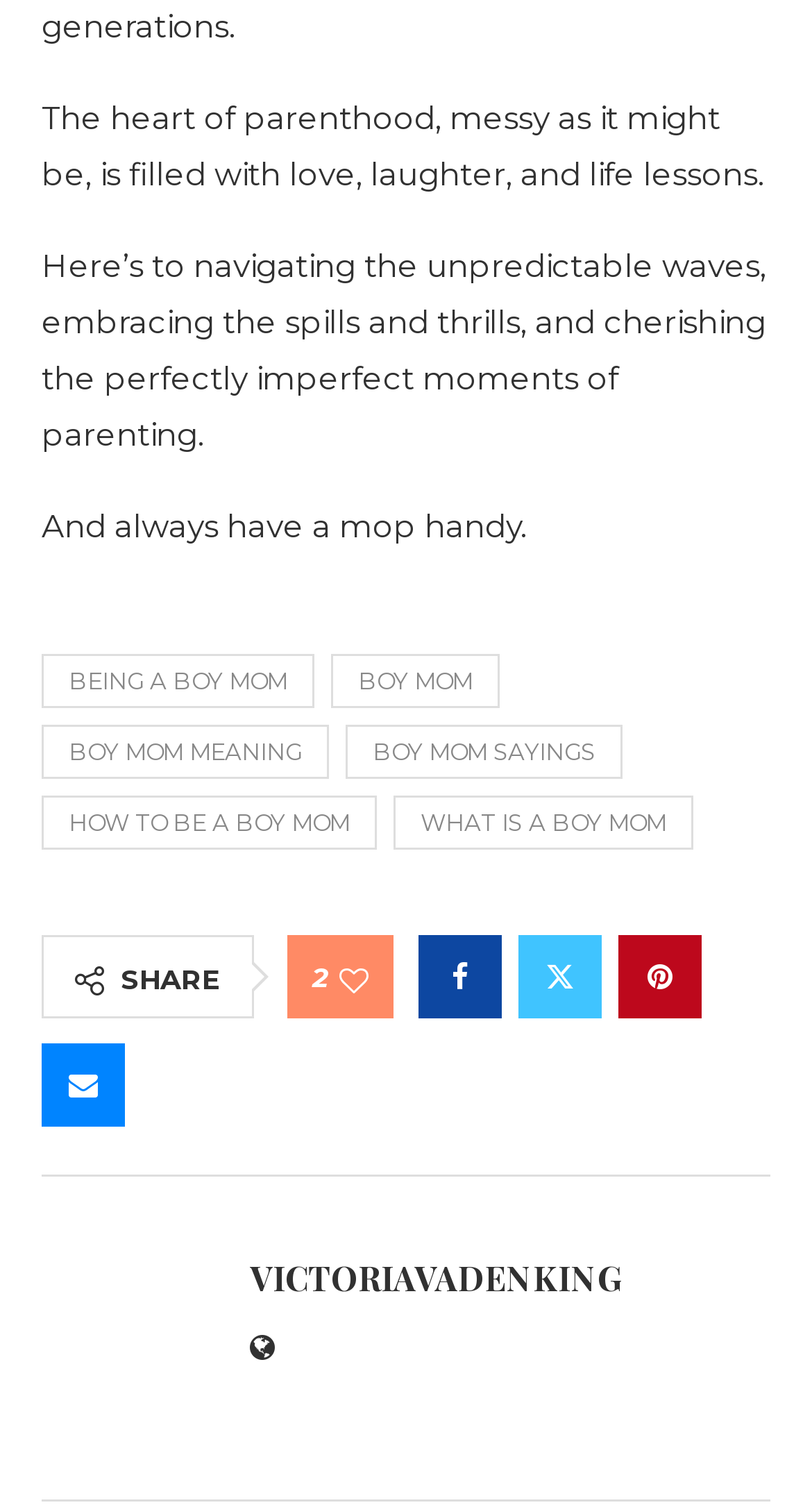What is the author's name?
Please give a detailed answer to the question using the information shown in the image.

The webpage has a heading element 'VICTORIAVADENKING' which is also a link, suggesting that Victoria Vadnking is the author or owner of this webpage.